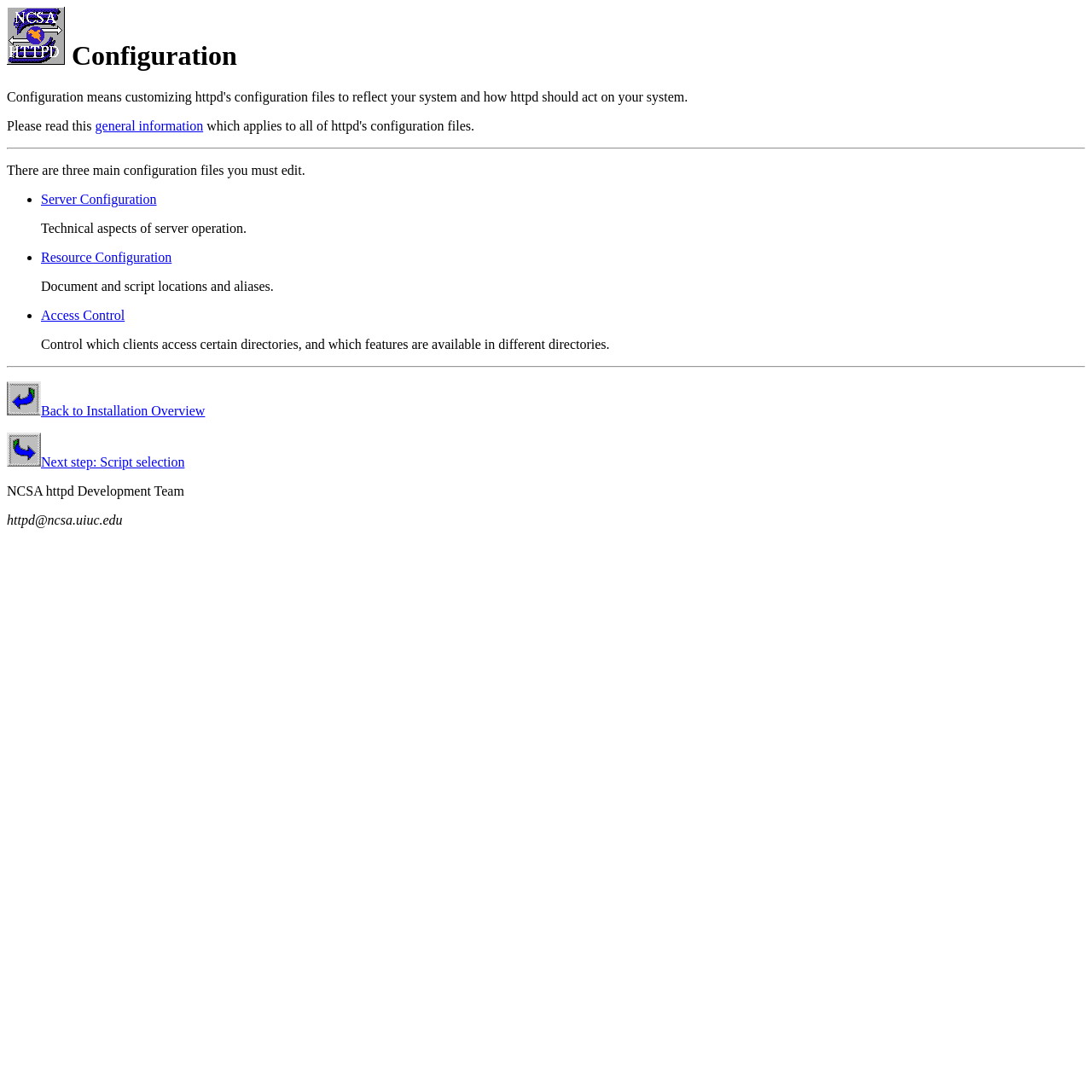Identify the bounding box for the UI element that is described as follows: "Server Configuration".

[0.038, 0.176, 0.143, 0.189]